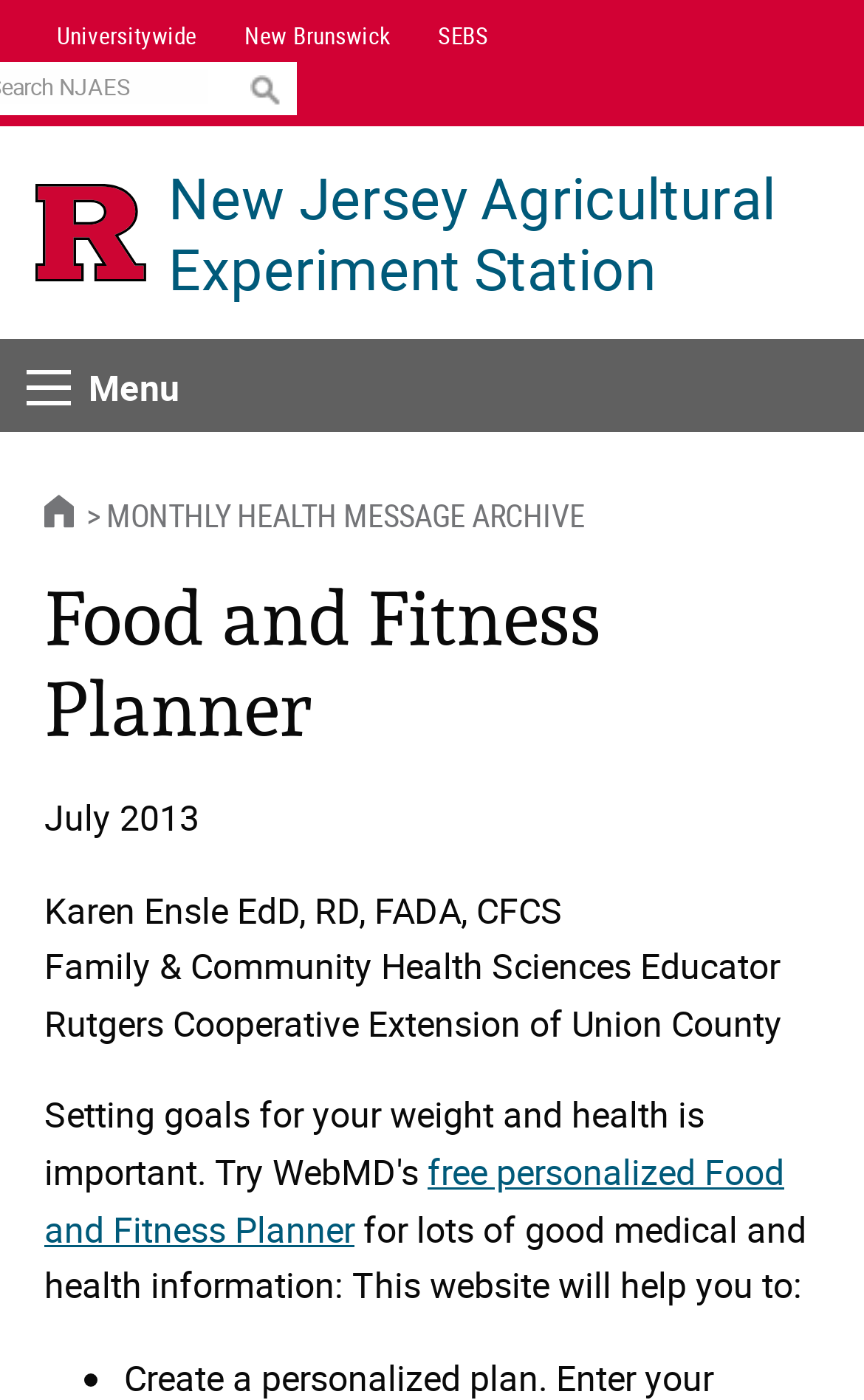Answer the following query with a single word or phrase:
What is the purpose of the website according to the text?

To provide health information